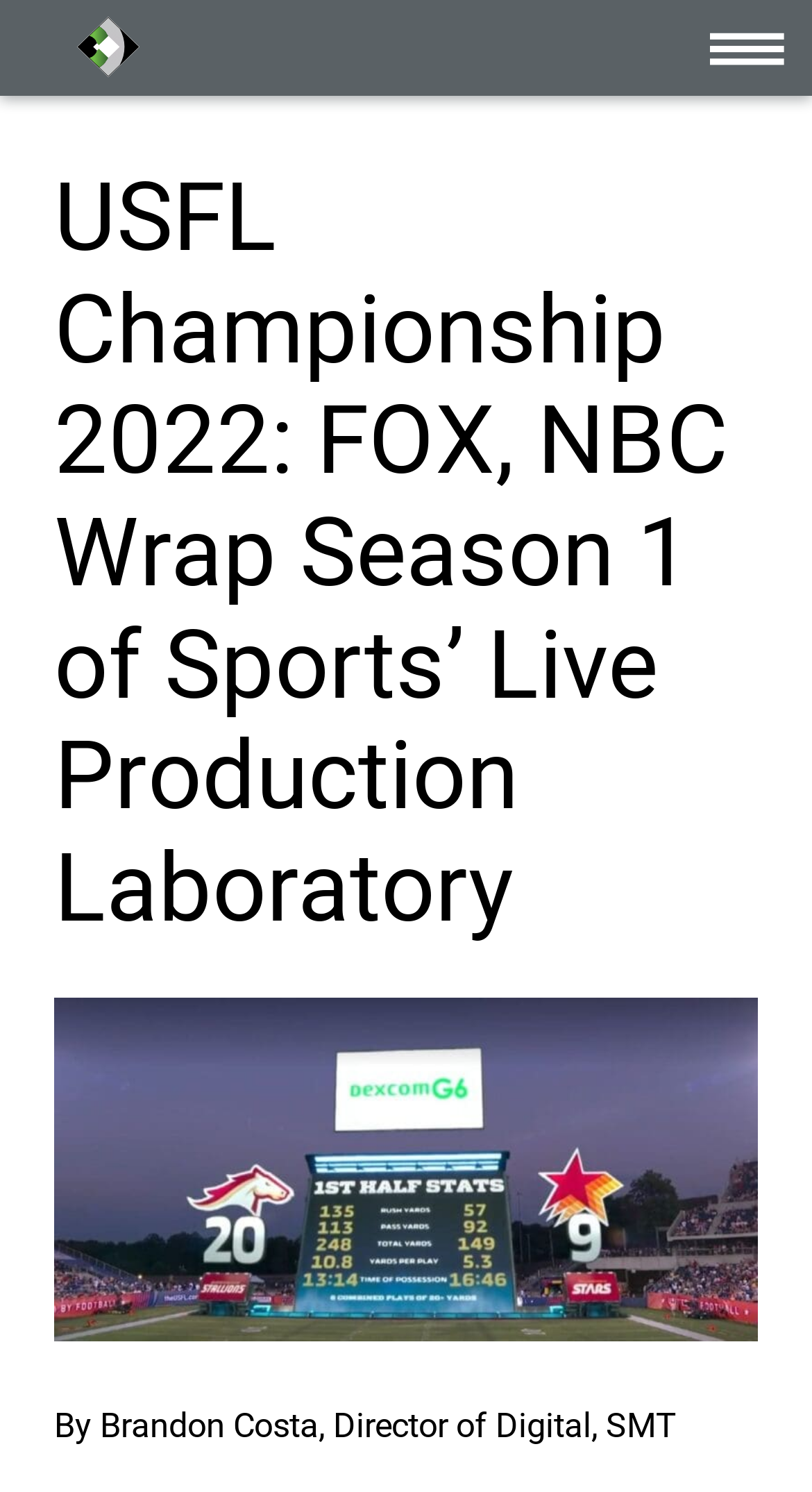What is the company mentioned in the logo?
Provide a detailed answer to the question, using the image to inform your response.

The company mentioned in the logo can be found by looking at the image at the top of the page, which has the text 'SMT (SportsMEDIA Technology)' on it.